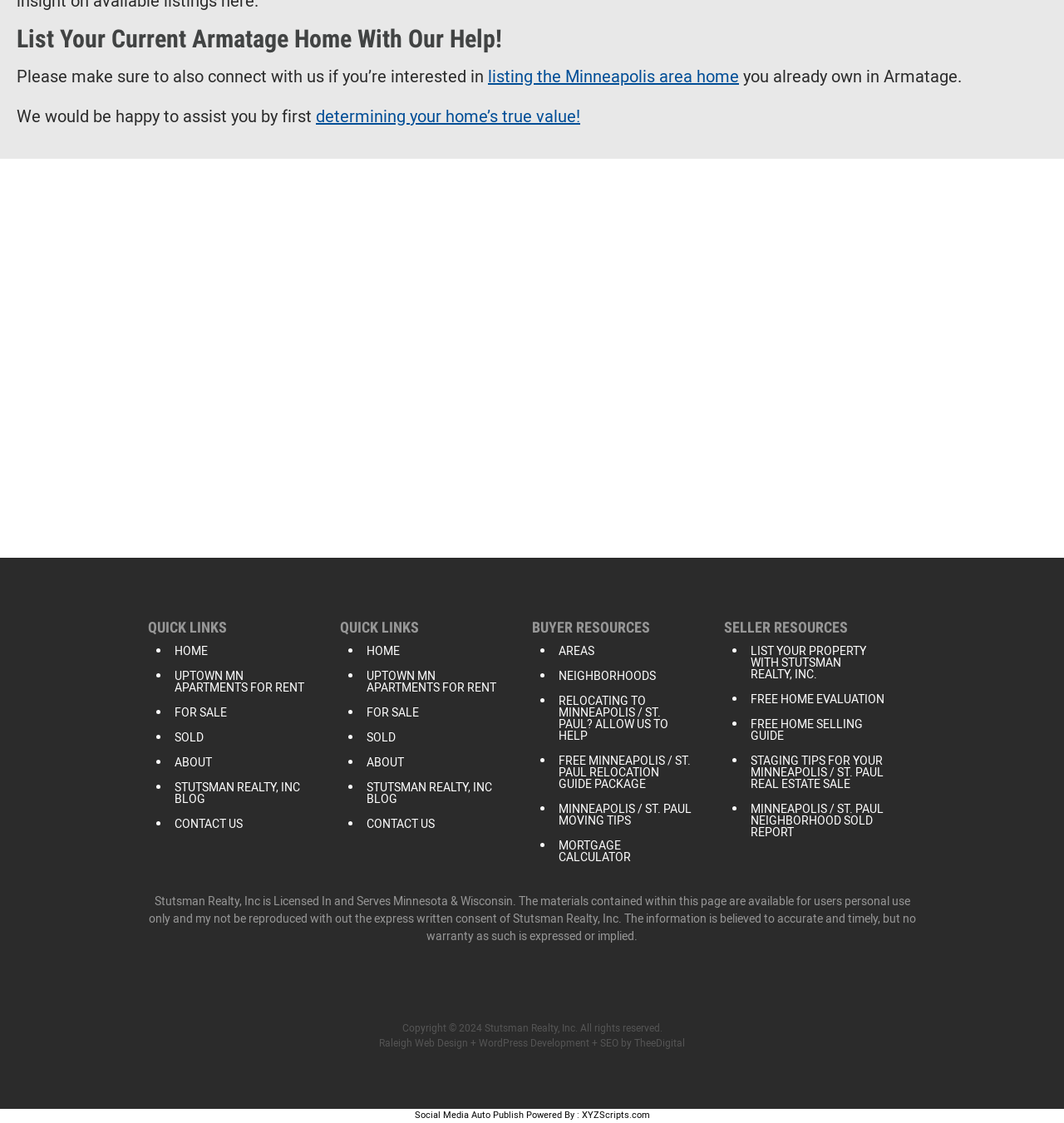Please determine the bounding box coordinates for the UI element described as: "listing the Minneapolis area home".

[0.459, 0.056, 0.695, 0.081]